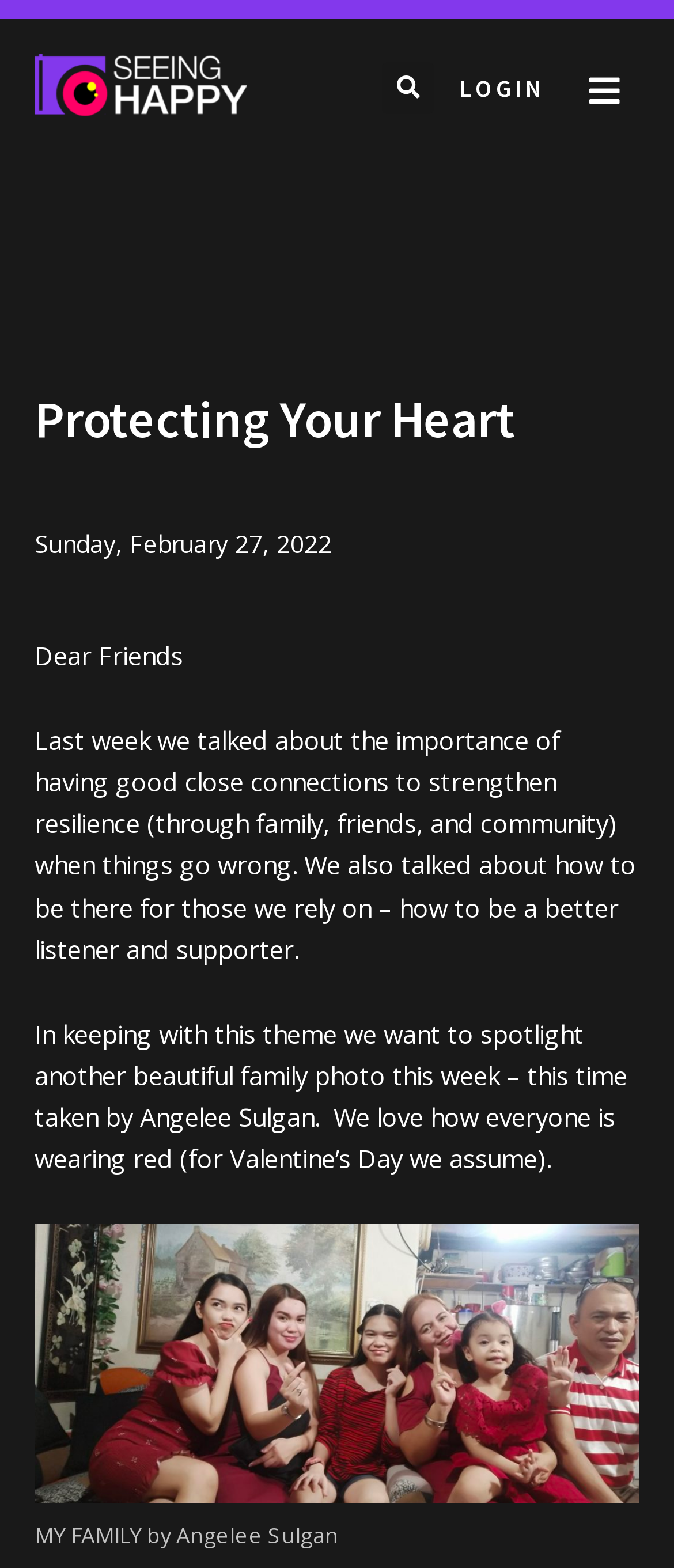Respond with a single word or short phrase to the following question: 
Who took the family photo?

Angelee Sulgan